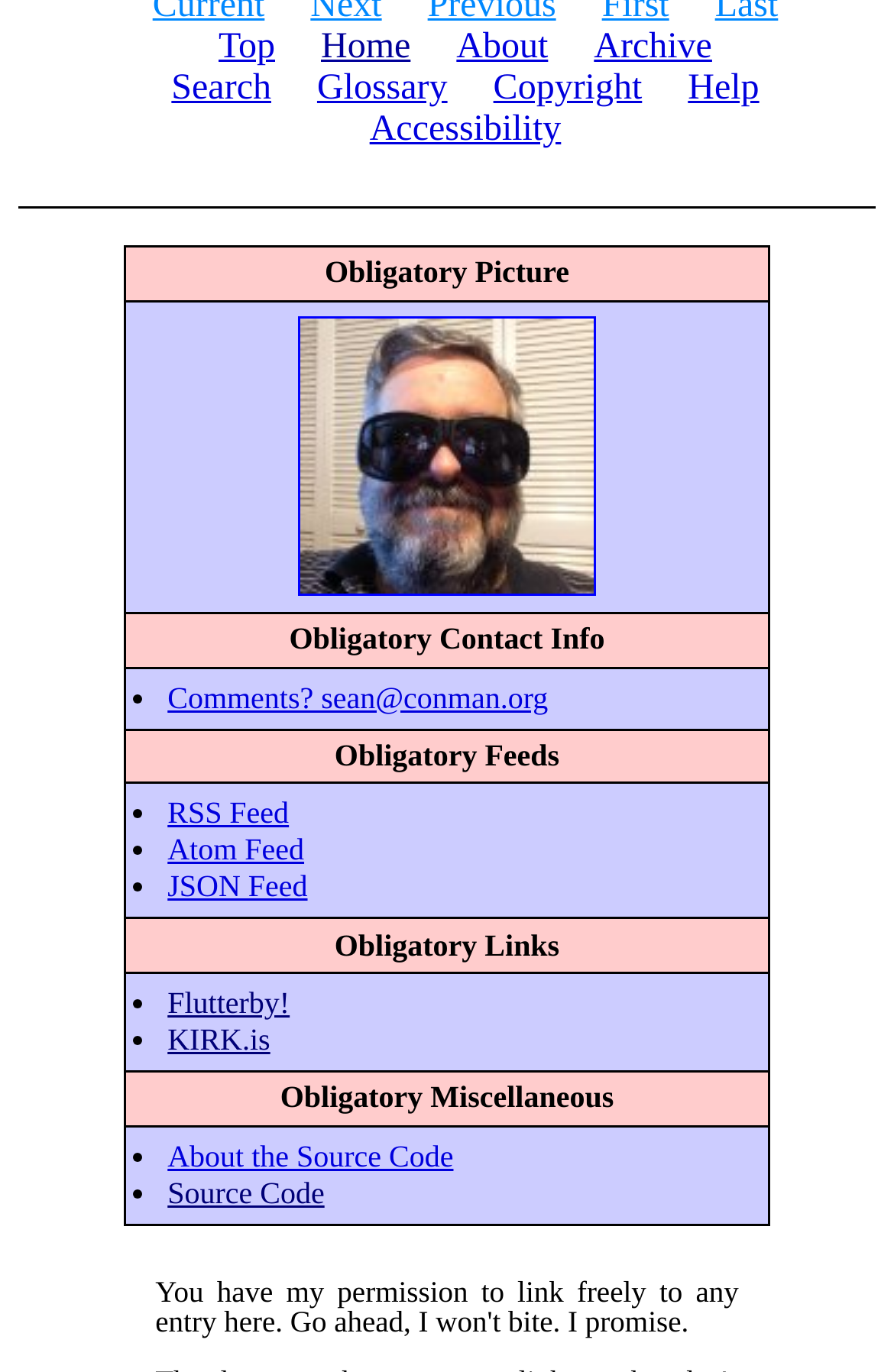Find the bounding box coordinates for the area you need to click to carry out the instruction: "search". The coordinates should be four float numbers between 0 and 1, indicated as [left, top, right, bottom].

[0.192, 0.05, 0.303, 0.078]